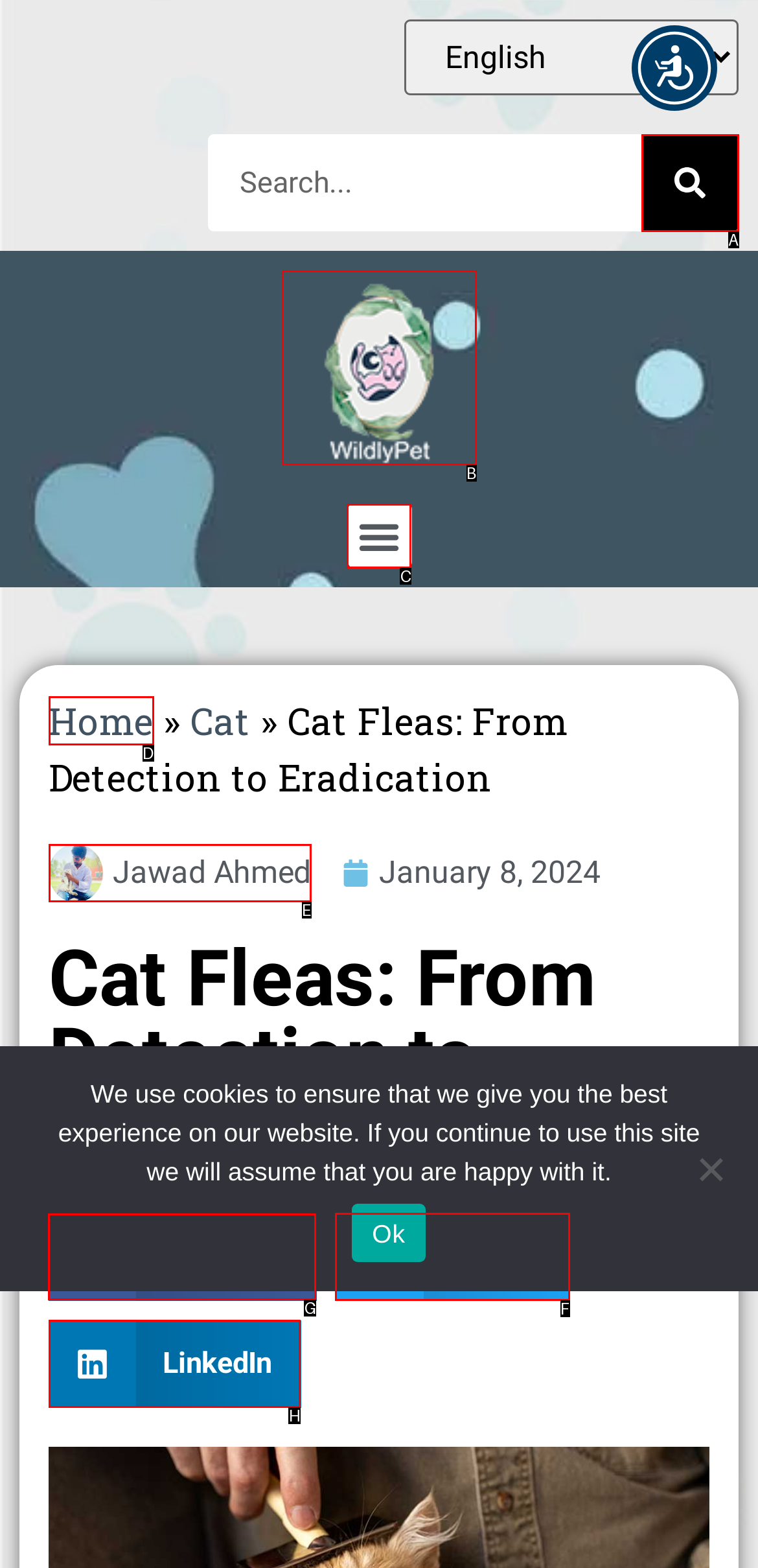Identify the letter of the correct UI element to fulfill the task: Share on Facebook from the given options in the screenshot.

G